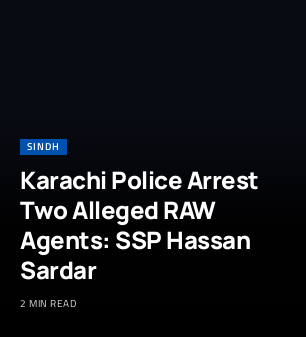How long does it take to read the article?
Please utilize the information in the image to give a detailed response to the question.

The article is categorized with a reading time of '2 MIN READ', indicating that it can be read in approximately 2 minutes.